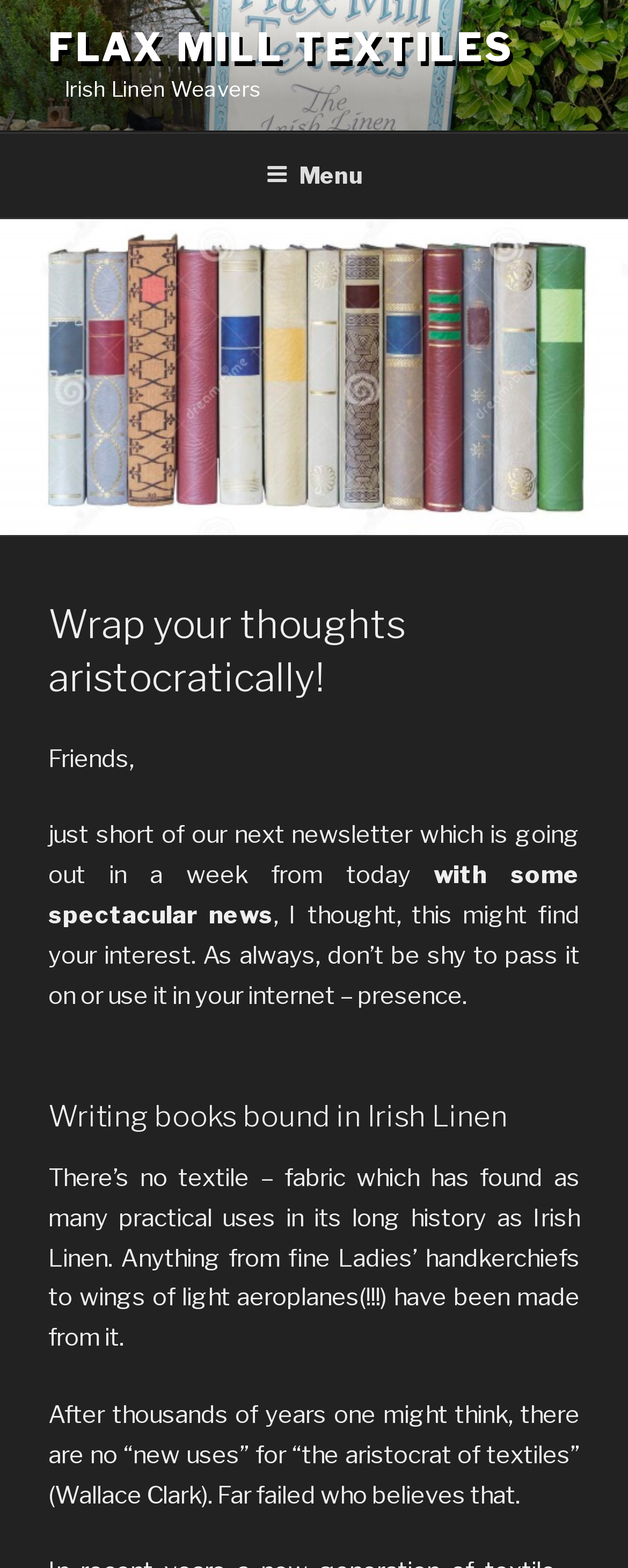Determine the heading of the webpage and extract its text content.

Wrap your thoughts aristocratically!